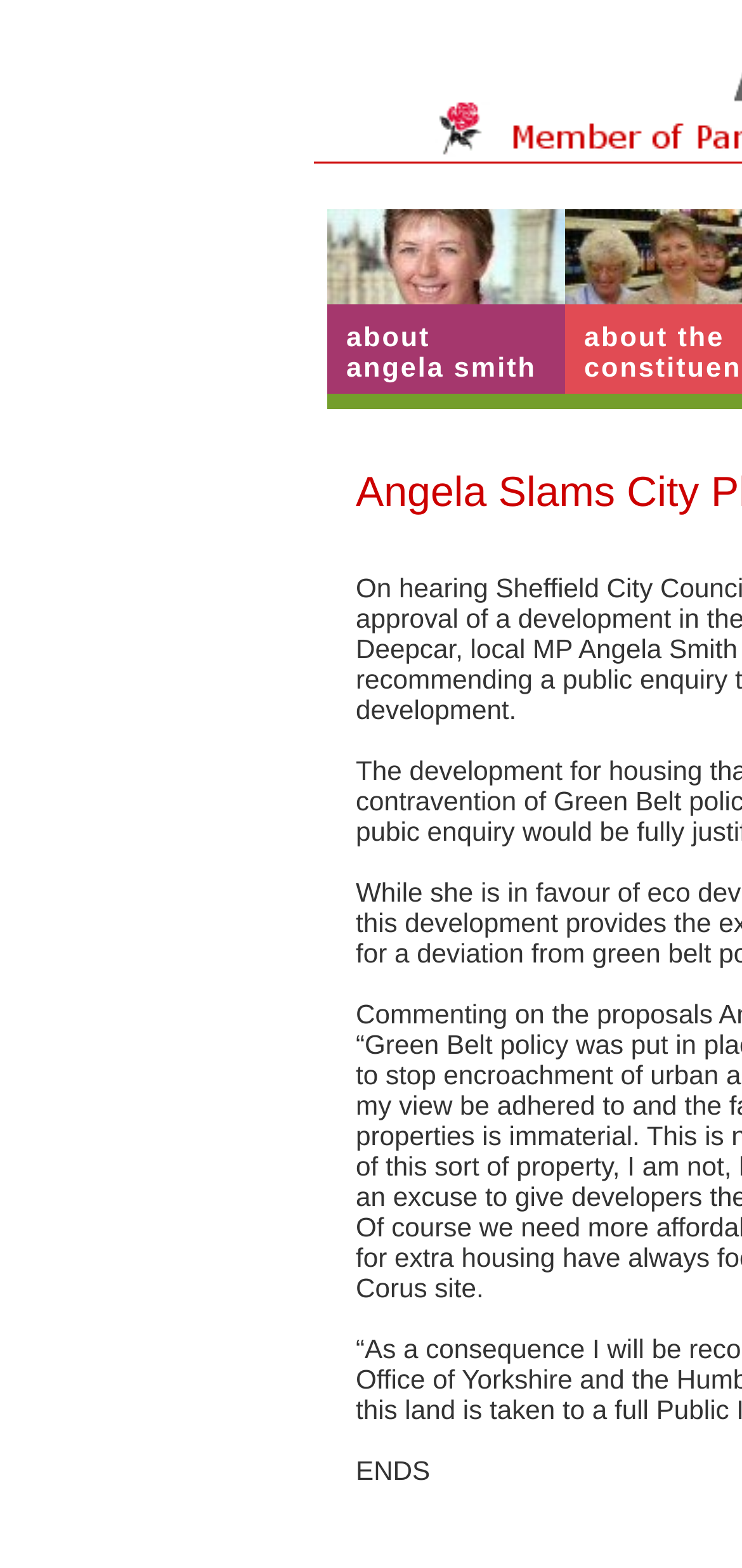Given the description of a UI element: "About Angela Smith", identify the bounding box coordinates of the matching element in the webpage screenshot.

[0.441, 0.194, 0.787, 0.261]